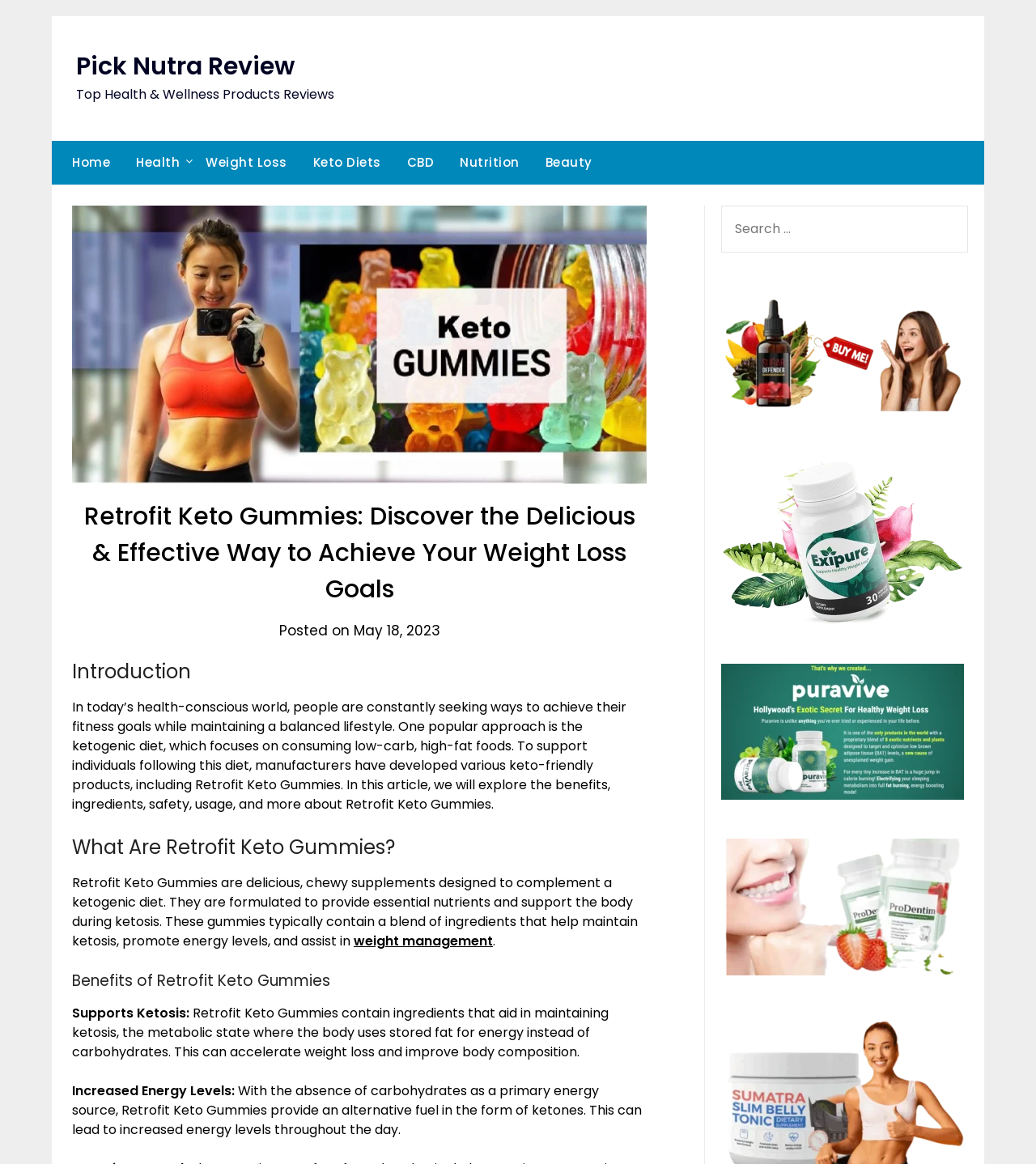What is the purpose of Retrofit Keto Gummies?
Answer with a single word or phrase, using the screenshot for reference.

Support ketosis